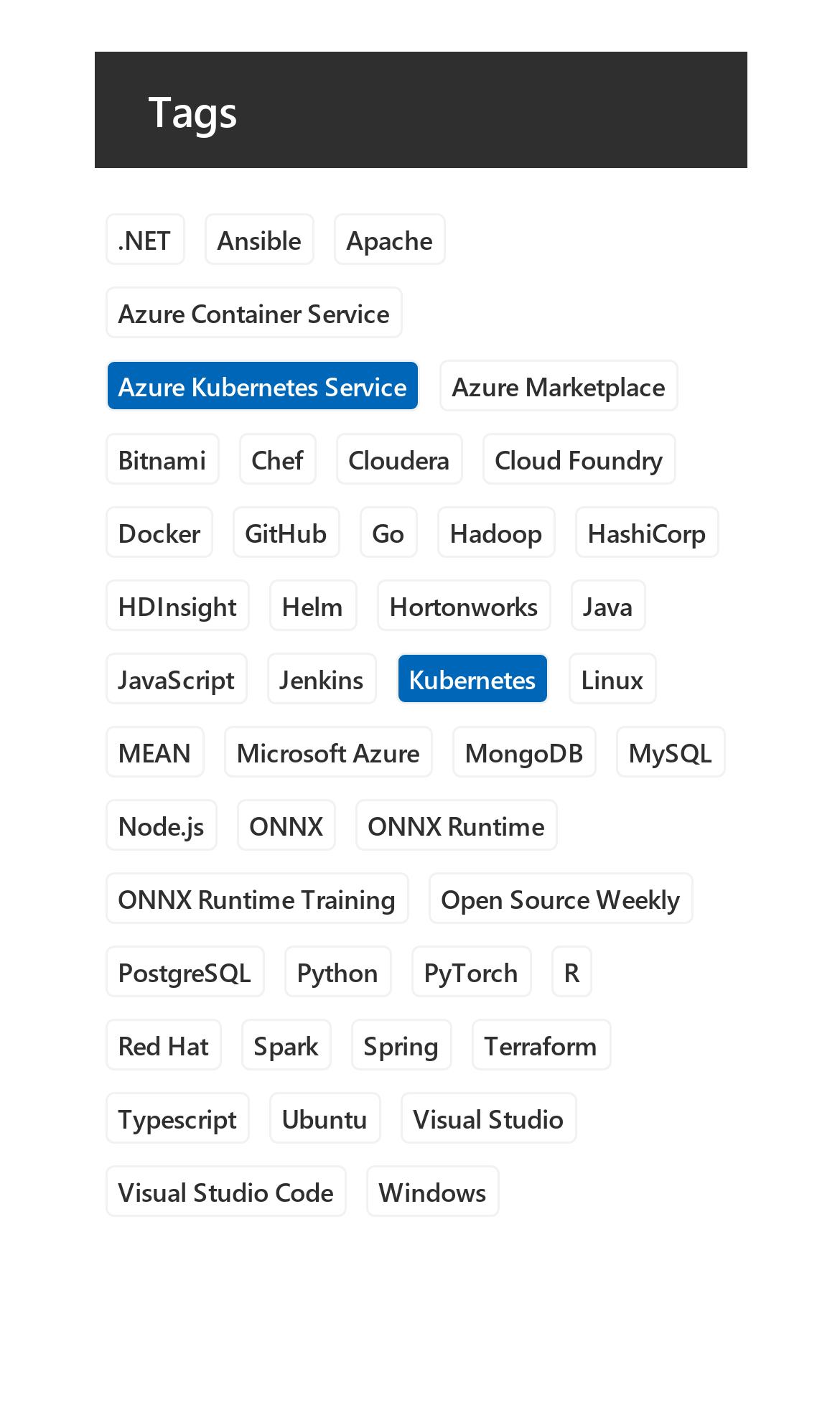Please find the bounding box coordinates (top-left x, top-left y, bottom-right x, bottom-right y) in the screenshot for the UI element described as follows: Visual Studio

[0.476, 0.765, 0.686, 0.801]